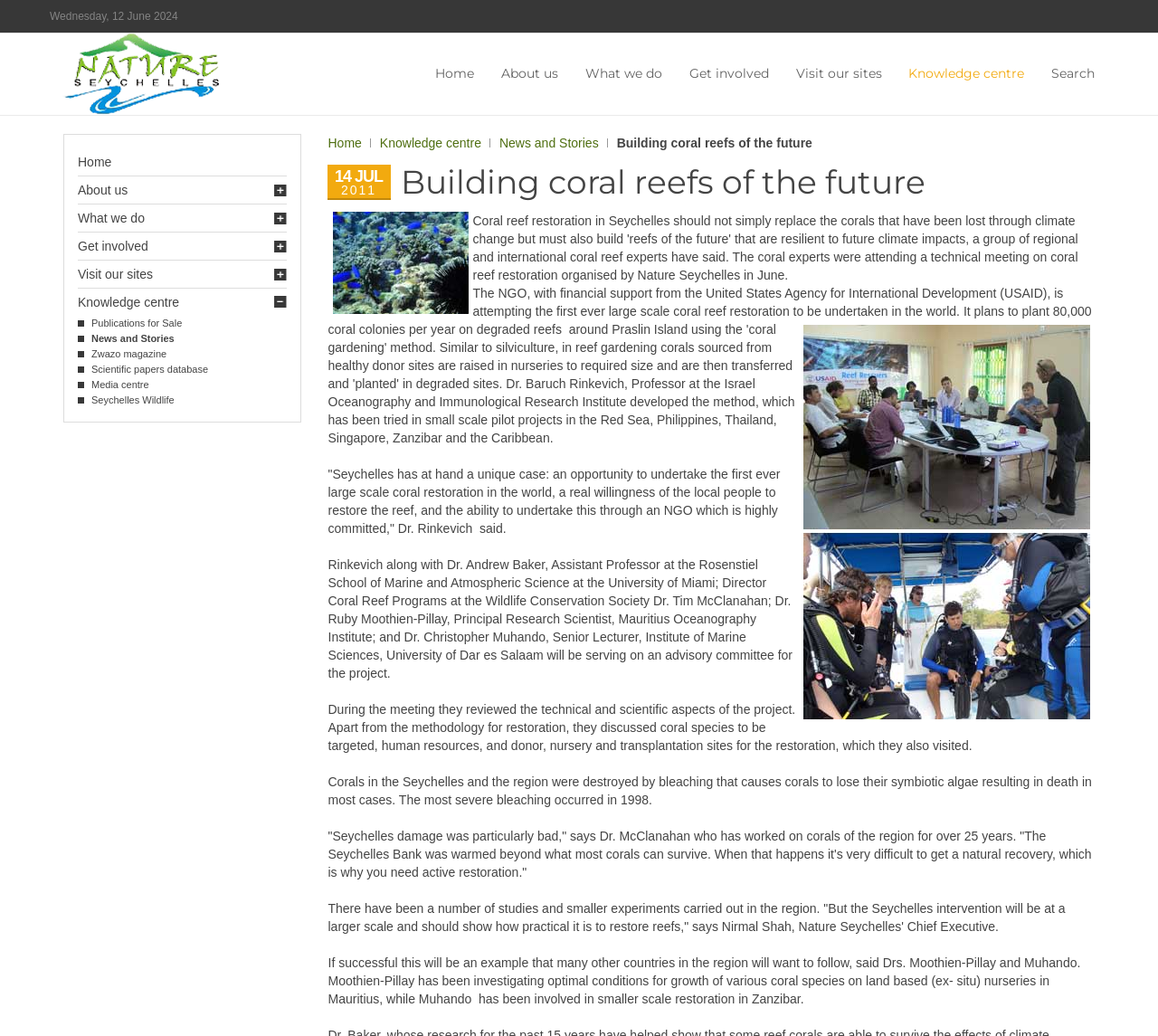Identify the bounding box for the given UI element using the description provided. Coordinates should be in the format (top-left x, top-left y, bottom-right x, bottom-right y) and must be between 0 and 1. Here is the description: Visit our sites

[0.679, 0.032, 0.769, 0.11]